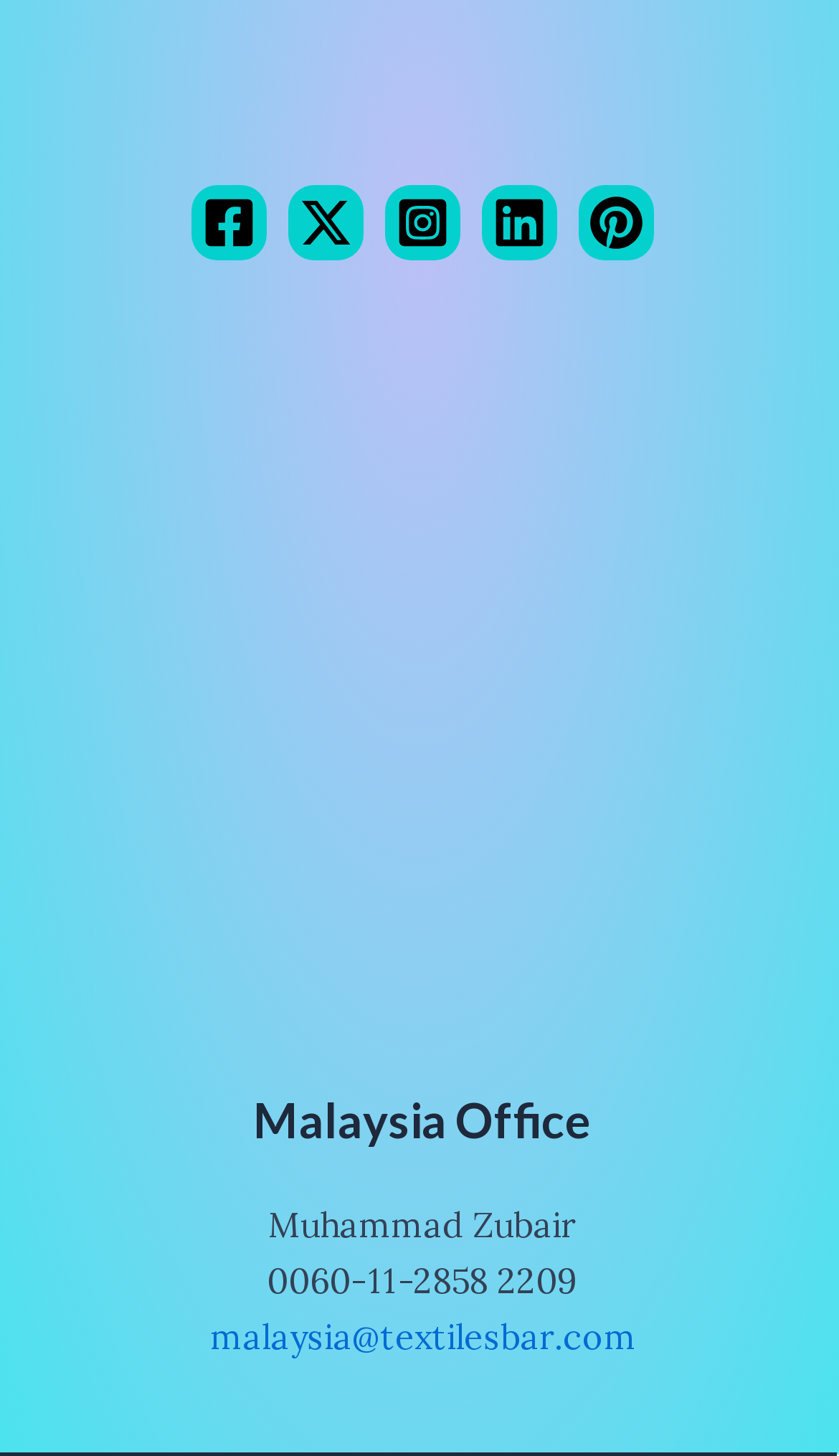What is the email address of Malaysia Office?
Based on the screenshot, give a detailed explanation to answer the question.

In the footer section, I found a link element with the email address 'malaysia@textilesbar.com', which is likely the contact email for the Malaysia Office.